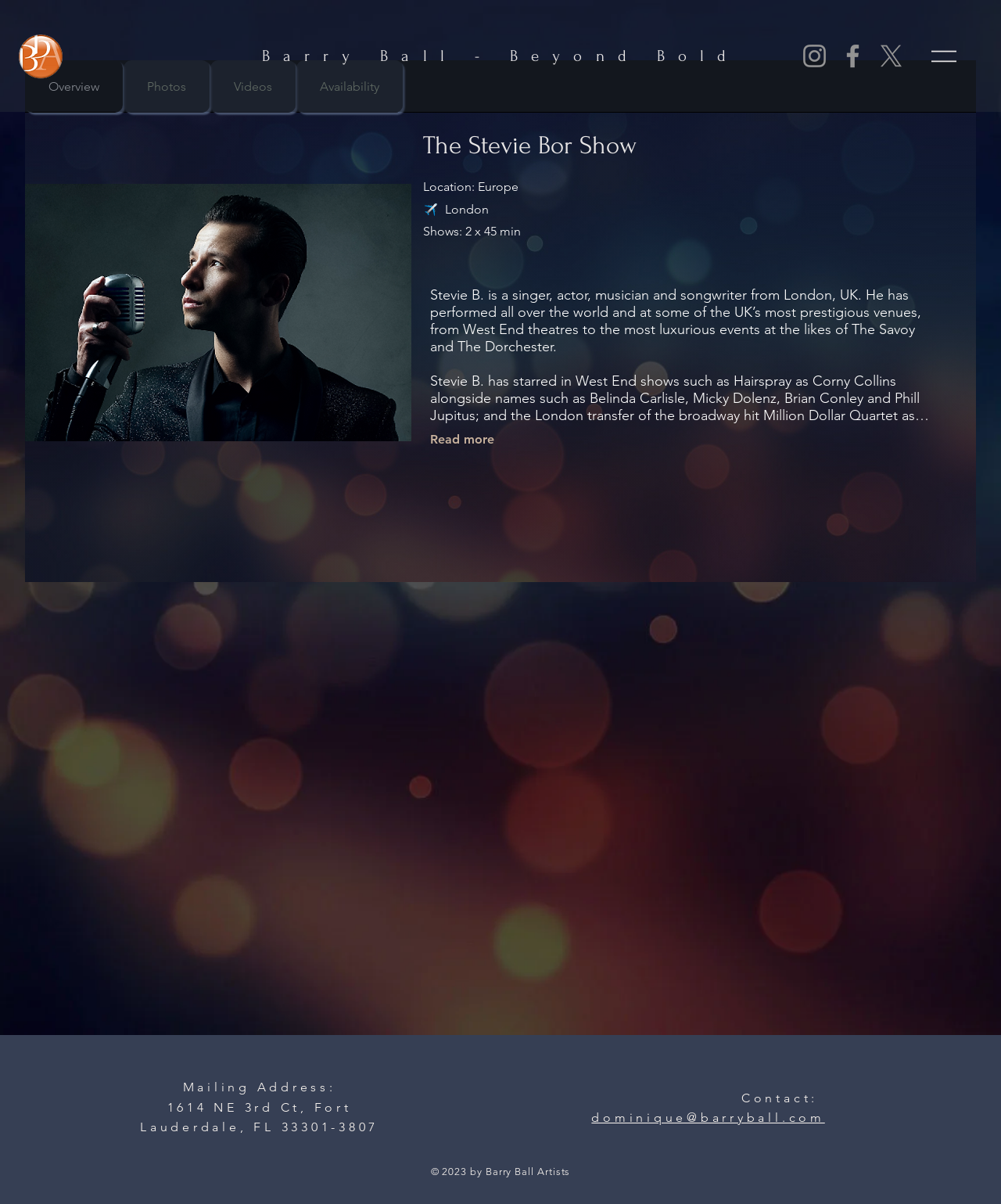Provide an in-depth caption for the contents of the webpage.

The webpage is about The Stevie Bor Show, a singer, actor, musician, and songwriter from London, UK. At the top right corner, there is a button to open site navigation, accompanied by an image. Below it, there is a heading "Barry Ball - Beyond Bold". On the top left, there is a small link, and to its right, there is a layout table containing a social bar with links to Instagram, Facebook, and X, each accompanied by an image.

The main content of the webpage is an image that spans the entire width of the page, taking up most of the top section. Below the image, there is a generic element labeled "Overview", which contains a tab list with four tabs: Overview, Photos, Videos, and Availability. The Overview tab is selected by default, and it displays a brief description of The Stevie Bor Show, including his location, shows, and performance duration.

Within the Overview tab, there is an image of The Stevie Bor Show, followed by a heading with his name. Below the heading, there is a group of elements that include a "Read more" button and three blocks of static text. The text describes Stevie B.'s background, performances, and music style, including his experience in West End shows and his charity single.

At the bottom of the page, there is another image that spans the entire width, followed by some contact information, including a mailing address and an email link. Finally, there is a copyright notice at the very bottom of the page.